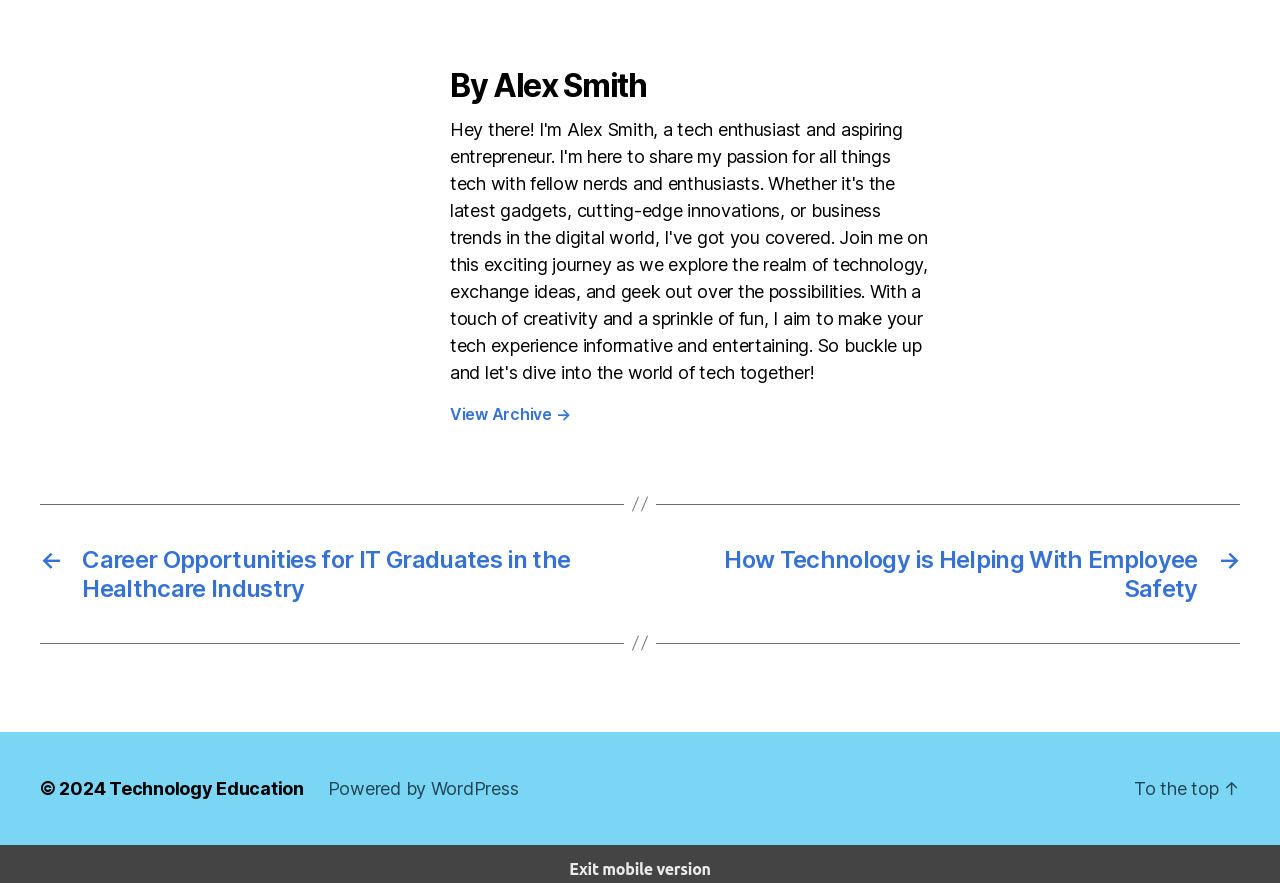What is the topic of the first post?
Carefully analyze the image and provide a detailed answer to the question.

The first post is a link with the text 'Career Opportunities for IT Graduates in the Healthcare Industry', which suggests that the topic of the post is related to career opportunities.